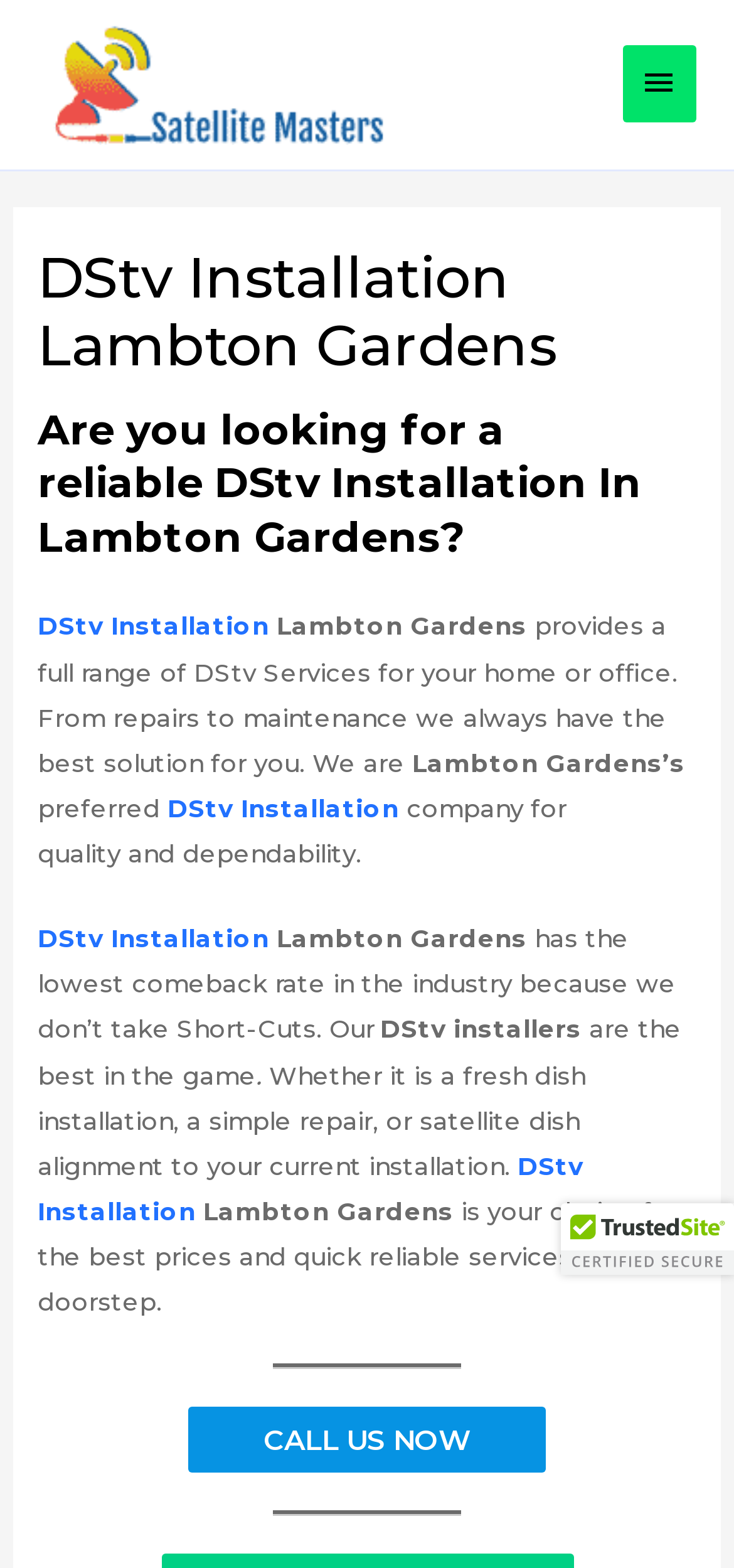Identify the bounding box of the UI element described as follows: "Main Menu". Provide the coordinates as four float numbers in the range of 0 to 1 [left, top, right, bottom].

[0.847, 0.029, 0.949, 0.079]